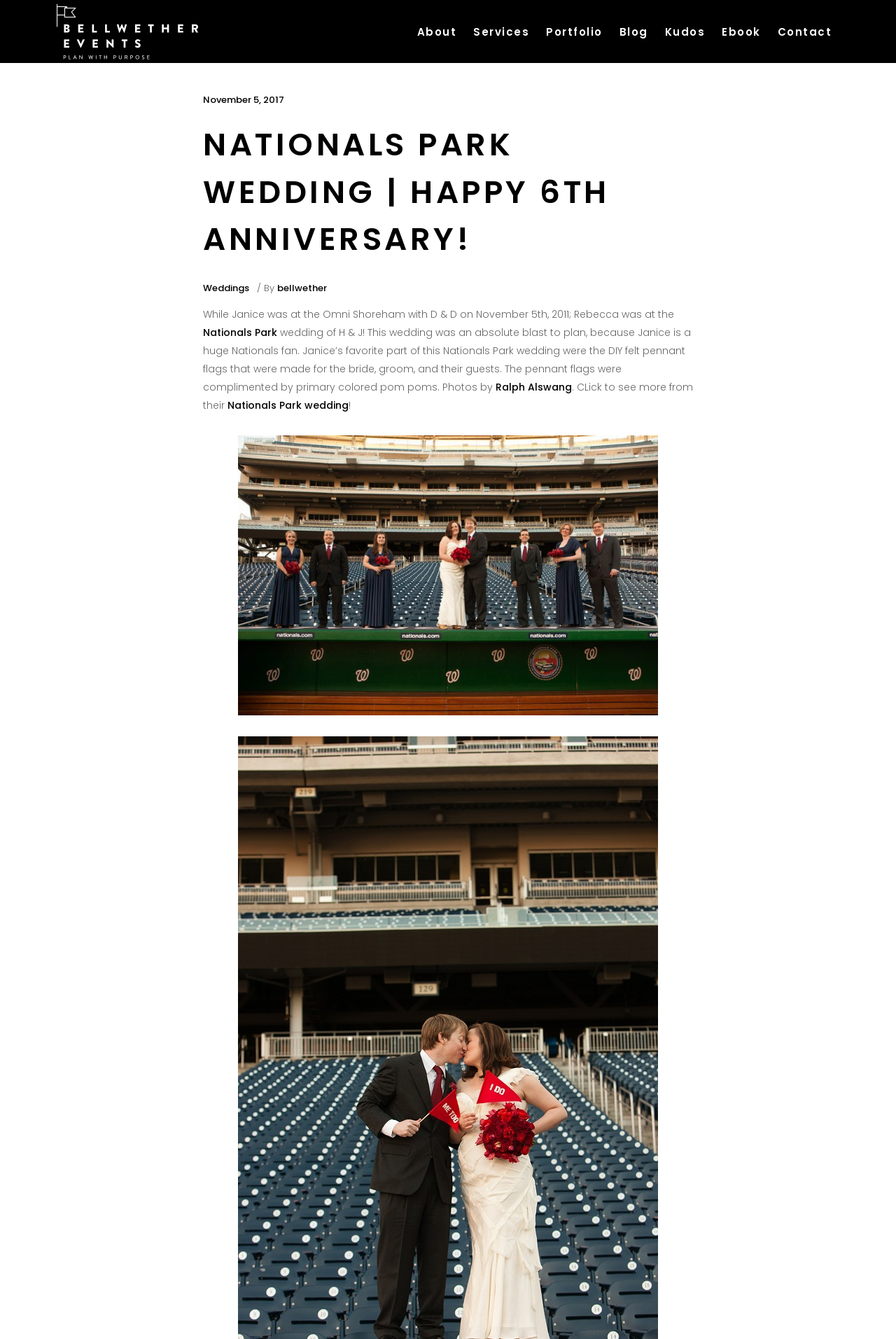Describe the entire webpage, focusing on both content and design.

This webpage is about a wedding ceremony and reception at Nationals Park, planned by Bellwether Events. At the top left corner, there is a logo of Bellwether Events, which is a combination of three images: a light logo, a dark logo, and a regular logo. 

To the right of the logo, there is a navigation menu with links to different sections of the website, including "About", "Services", "Portfolio", "Blog", "Kudos", "Ebook", and "Contact". 

Below the navigation menu, there is a heading that reads "NATIONALS PARK WEDDING | HAPPY 6TH ANNIVERSARY!" followed by a link to "November 5, 2017". 

Underneath, there is a section that describes a wedding at Nationals Park, which was planned by Bellwether Events. The text explains that the wedding was an absolute blast to plan because the bride, Janice, is a huge Nationals fan. The wedding featured DIY felt pennant flags and primary colored pom poms. There is also a link to the photographer, Ralph Alswang, and a link to see more photos from the wedding.

To the right of this section, there is a large image of the wedding party on the dugout at Nationals Park. 

At the bottom of the page, there is a section with contact information, including an email address, phone number, and social media links to Tiktok and Wedding Wire. There is also a copyright notice and a link to the website designer, State.